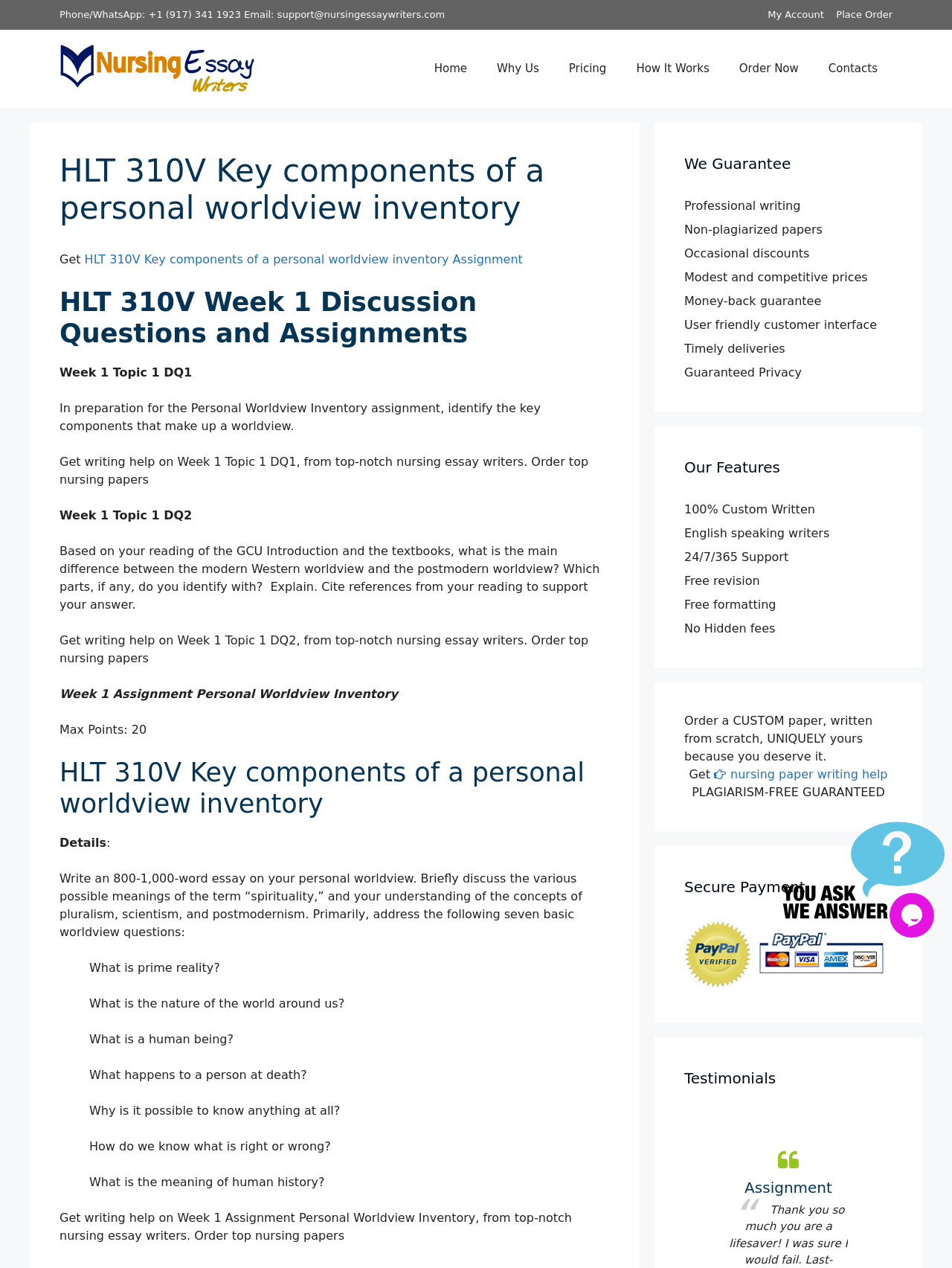Please find the bounding box coordinates of the element that must be clicked to perform the given instruction: "Order a custom nursing paper". The coordinates should be four float numbers from 0 to 1, i.e., [left, top, right, bottom].

[0.75, 0.605, 0.932, 0.616]